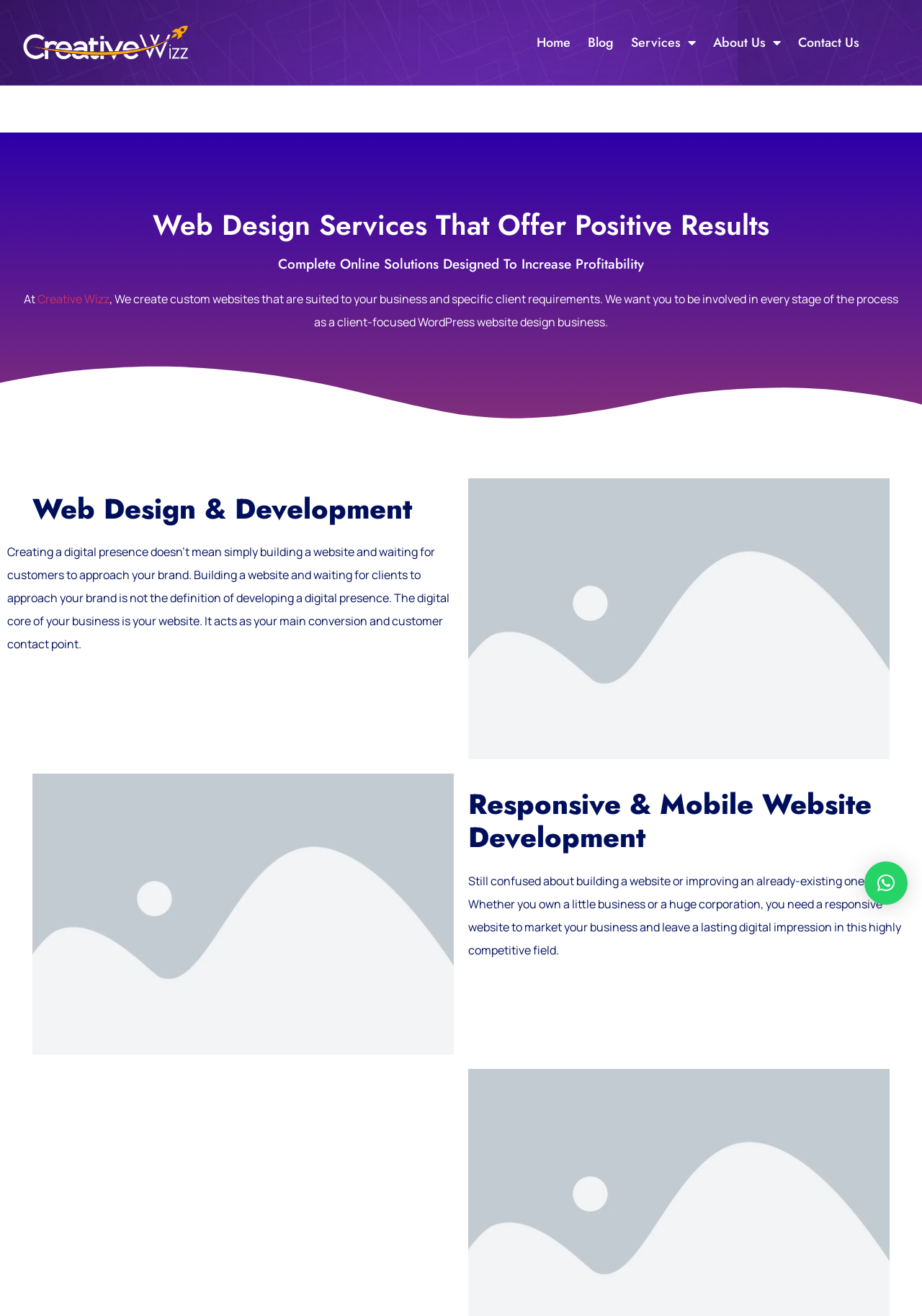Find the bounding box coordinates of the clickable element required to execute the following instruction: "Go to Home page". Provide the coordinates as four float numbers between 0 and 1, i.e., [left, top, right, bottom].

[0.573, 0.016, 0.628, 0.048]